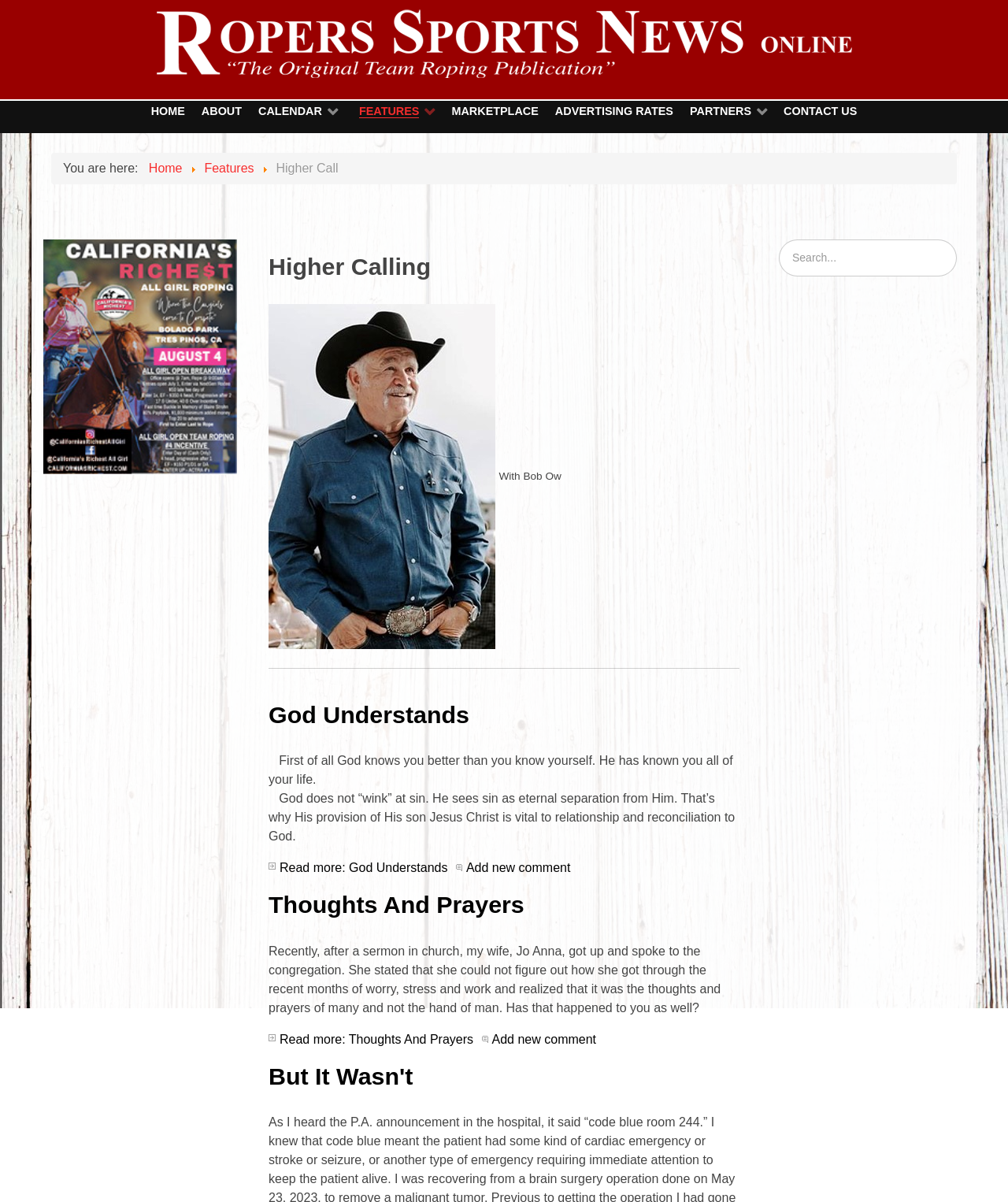Please determine the bounding box coordinates of the area that needs to be clicked to complete this task: 'search for something'. The coordinates must be four float numbers between 0 and 1, formatted as [left, top, right, bottom].

[0.773, 0.199, 0.949, 0.23]